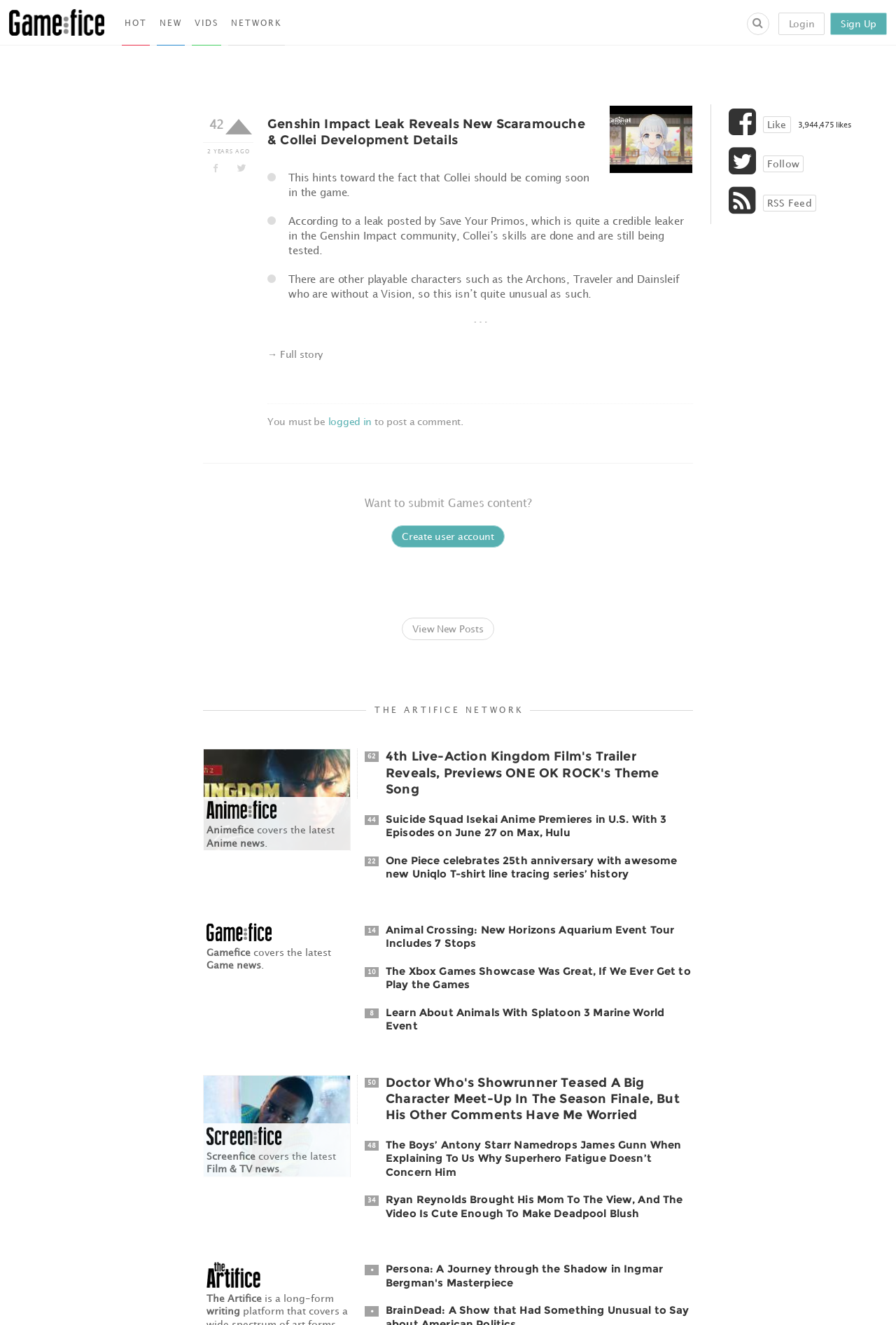Provide a thorough summary of the webpage.

This webpage appears to be a news article from Gamefice, a gaming news website. At the top of the page, there is a navigation bar with links to "HOT", "NEW", "VIDS", and "NETWORK". On the right side of the navigation bar, there are links to "Login" and "Sign Up". 

Below the navigation bar, there is a table with two columns. The left column contains a button, a timestamp "42 2 YEARS AGO", and two icons. The right column contains the main article with a heading "Genshin Impact Leak Reveals New Scaramouche & Collei Development Details". The article discusses a leak about the game Genshin Impact, specifically about the characters Scaramouche and Collei. The article is followed by a link to the full story, which requires a login to access.

Below the article, there are several links to other news articles, including "62 4th Live-Action Kingdom Film's Trailer Reveals, Previews ONE OK ROCK's Theme Song", "44 Suicide Squad Isekai Anime Premieres in U.S. With 3 Episodes on June 27 on Max, Hulu", and "22 One Piece celebrates 25th anniversary with awesome new Uniqlo T-shirt line tracing series’ history". These links are arranged in a vertical list, with each link taking up a significant portion of the page width.

On the left side of the page, there are several links to other websites, including Animefice, Gamefice, and Screenfice, each with a corresponding image. These links are arranged vertically, with each link taking up a small portion of the page width.

At the bottom of the page, there are links to "The Artifice", a long-form writing website, and an article titled "• Persona: A Journey through the Shadow in Ingmar Bergman's Masterpiece". There are also links to "Like" and "Follow" the website, as well as an "RSS Feed" link.

Overall, the webpage is densely packed with links to various news articles and websites, with a focus on gaming and entertainment news.